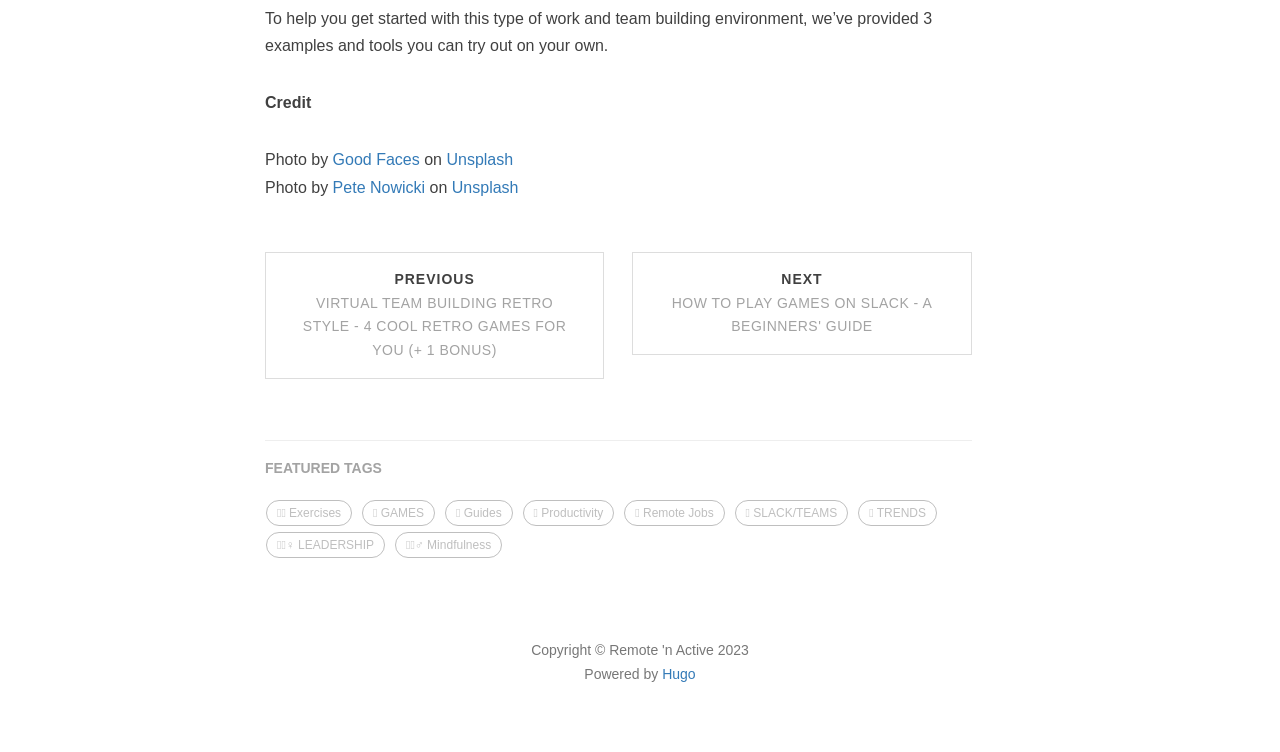Determine the bounding box coordinates of the section to be clicked to follow the instruction: "Click on 'Add to cart: “Minakari Swarnachari Silk Saree”'". The coordinates should be given as four float numbers between 0 and 1, formatted as [left, top, right, bottom].

None